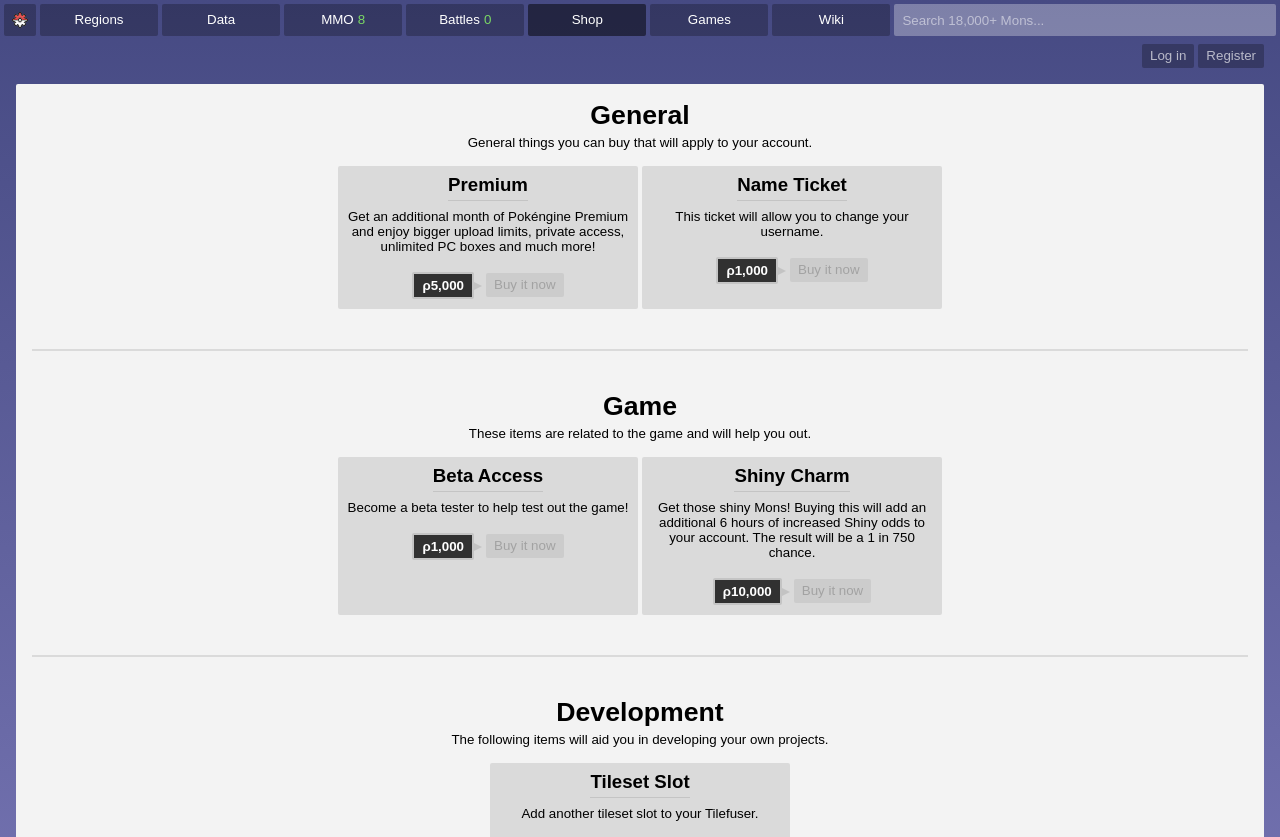Please identify the bounding box coordinates of the element I should click to complete this instruction: 'Search for anything'. The coordinates should be given as four float numbers between 0 and 1, like this: [left, top, right, bottom].

[0.699, 0.005, 0.997, 0.043]